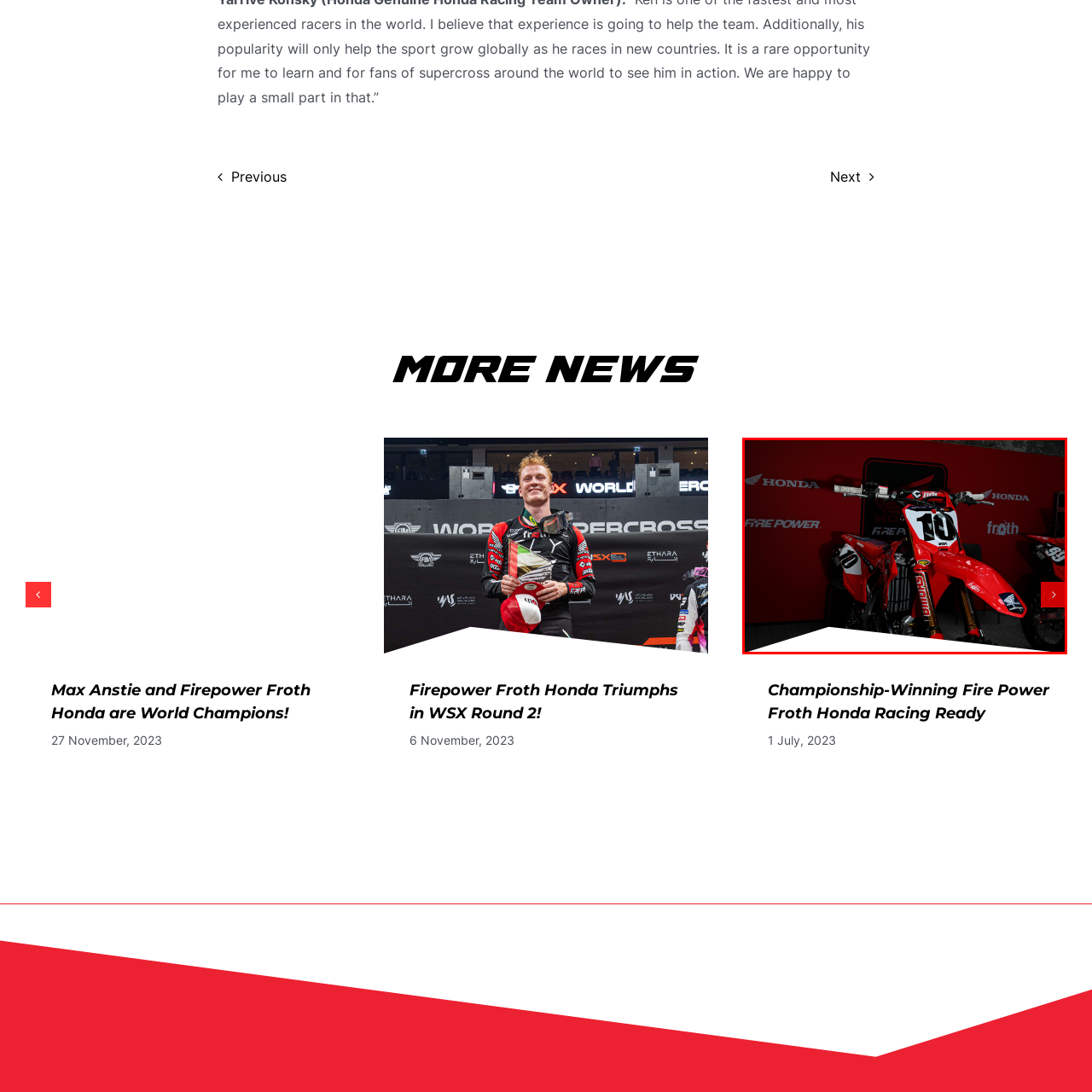Focus on the picture inside the red-framed area and provide a one-word or short phrase response to the following question:
What is the color of the backdrop?

Red